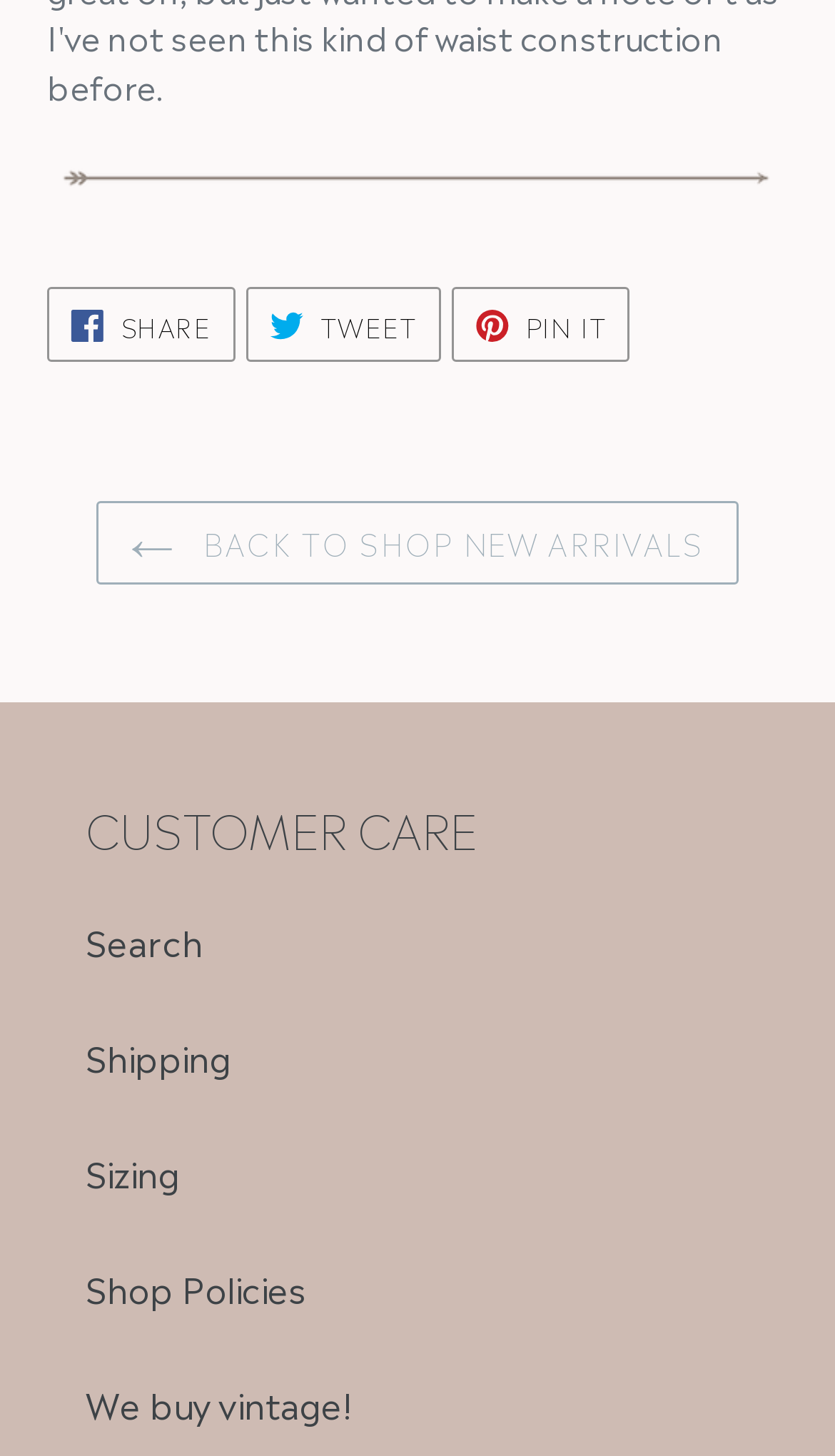Locate the bounding box coordinates of the item that should be clicked to fulfill the instruction: "Go back to shop new arrivals".

[0.115, 0.344, 0.885, 0.401]